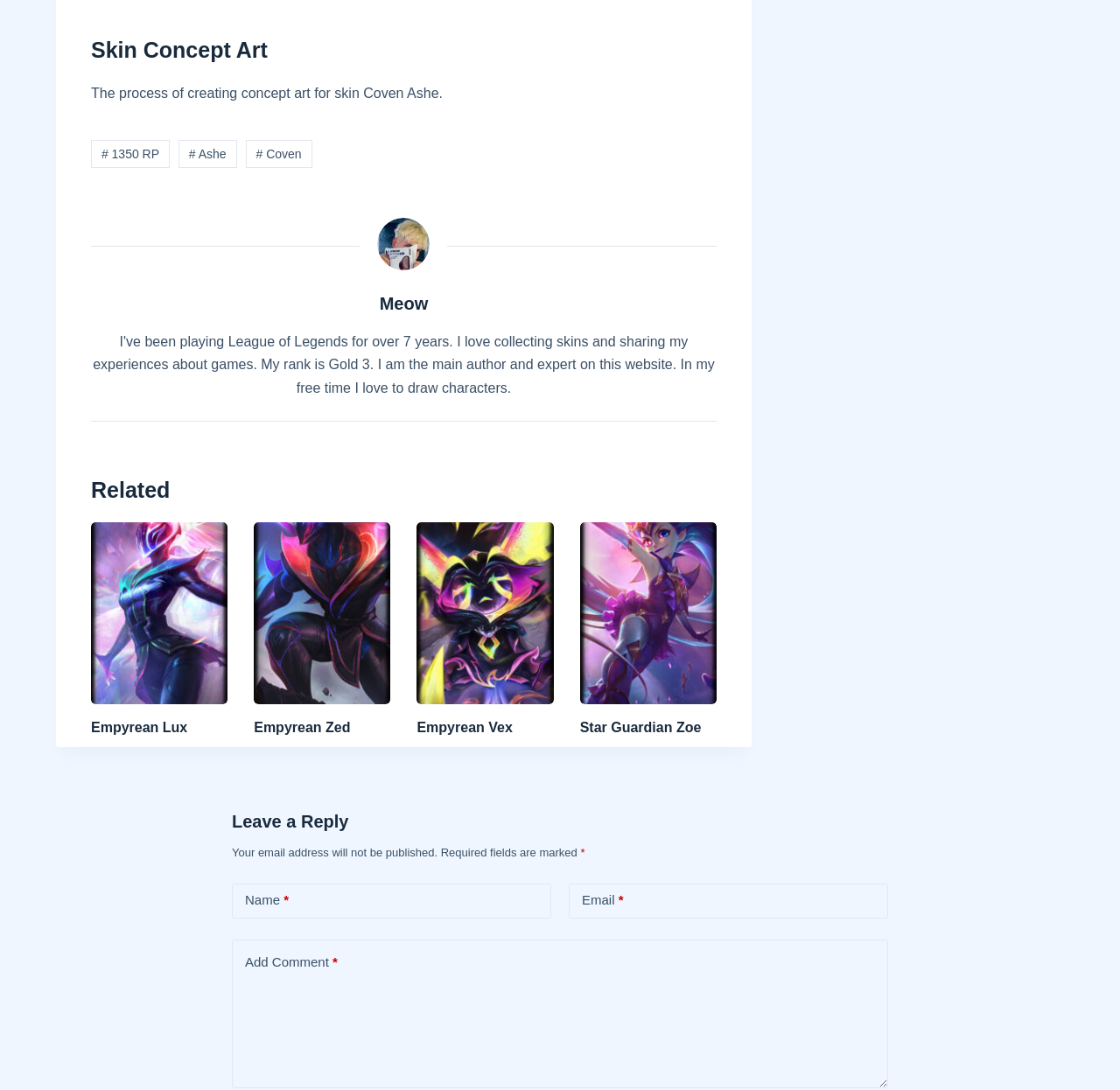Locate the bounding box coordinates of the region to be clicked to comply with the following instruction: "Leave a reply". The coordinates must be four float numbers between 0 and 1, in the form [left, top, right, bottom].

[0.207, 0.742, 0.793, 0.766]